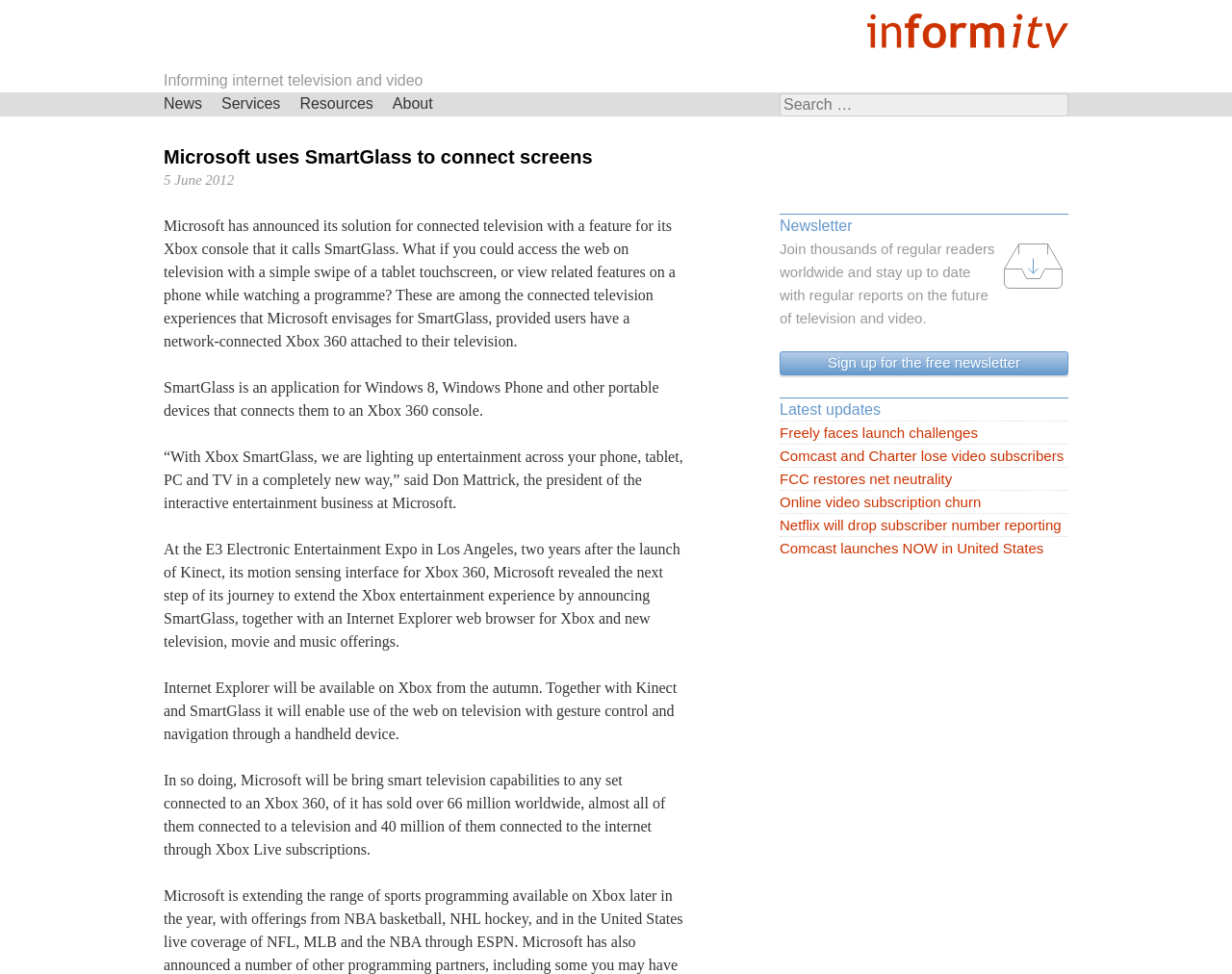When was the article published?
Please answer the question with a single word or phrase, referencing the image.

5 June 2012